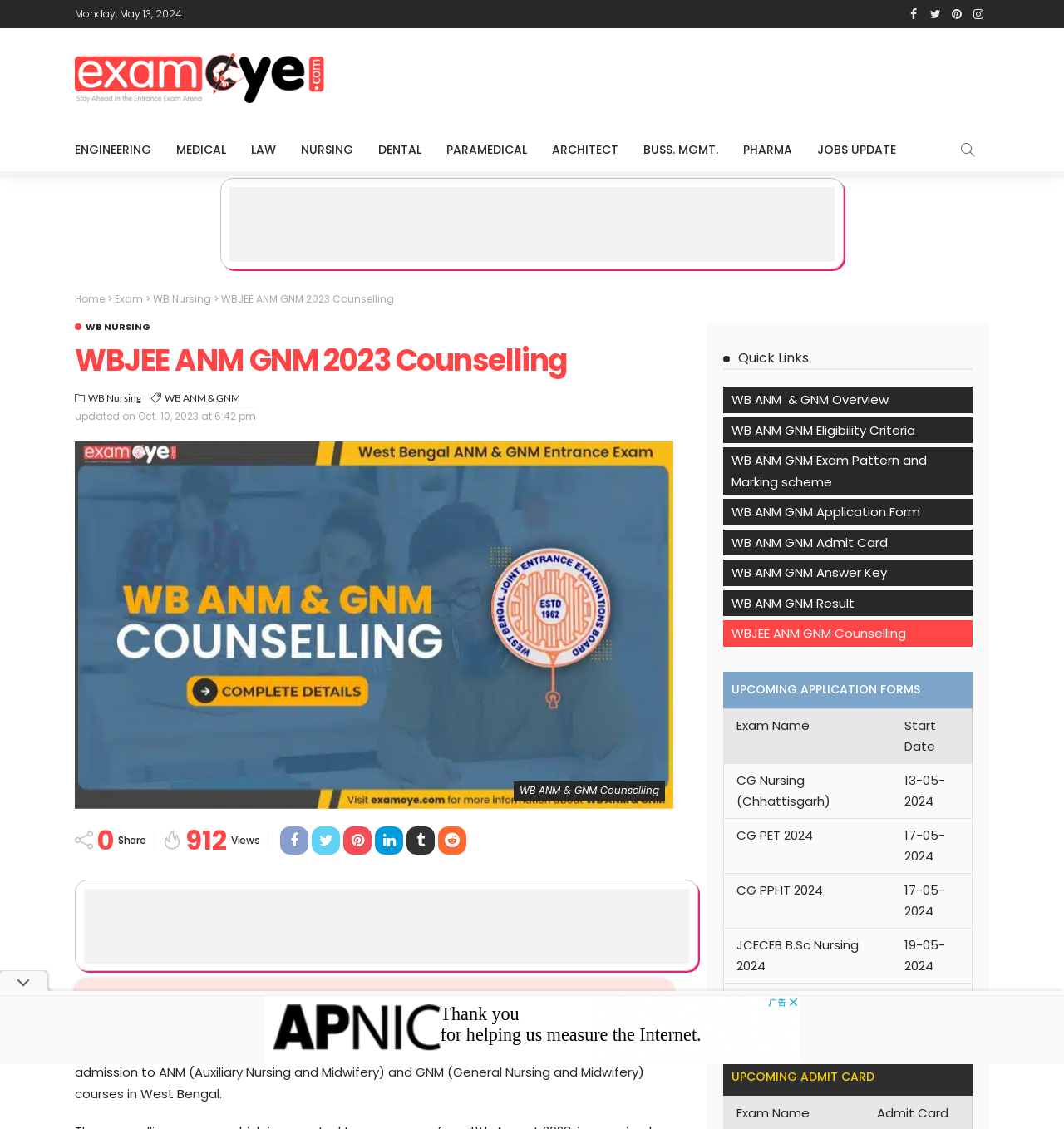Identify the main title of the webpage and generate its text content.

WBJEE ANM GNM 2023 Counselling